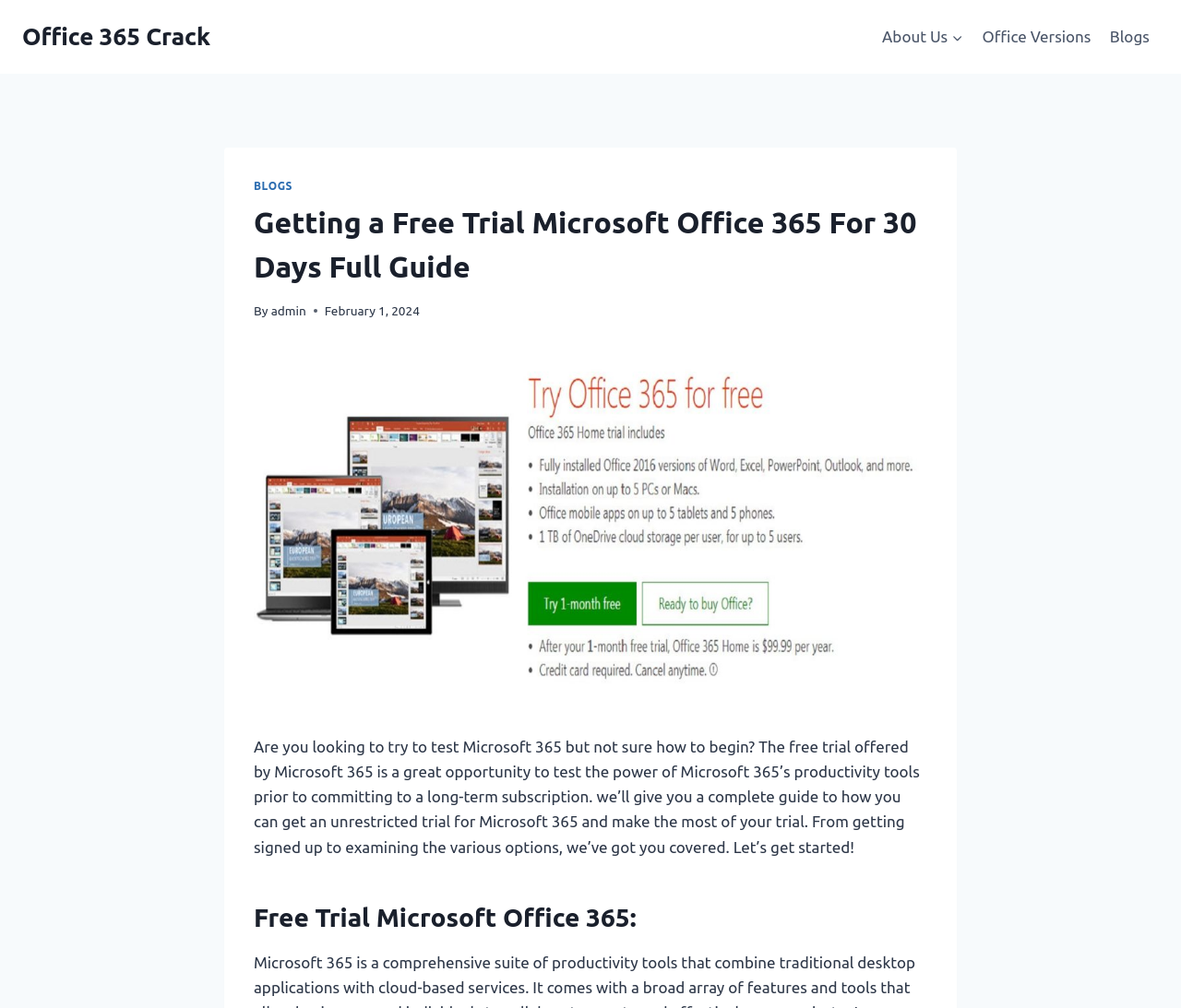What is the author of this article?
Using the information from the image, provide a comprehensive answer to the question.

The author of this article is mentioned in the header section, where it says 'By admin'.